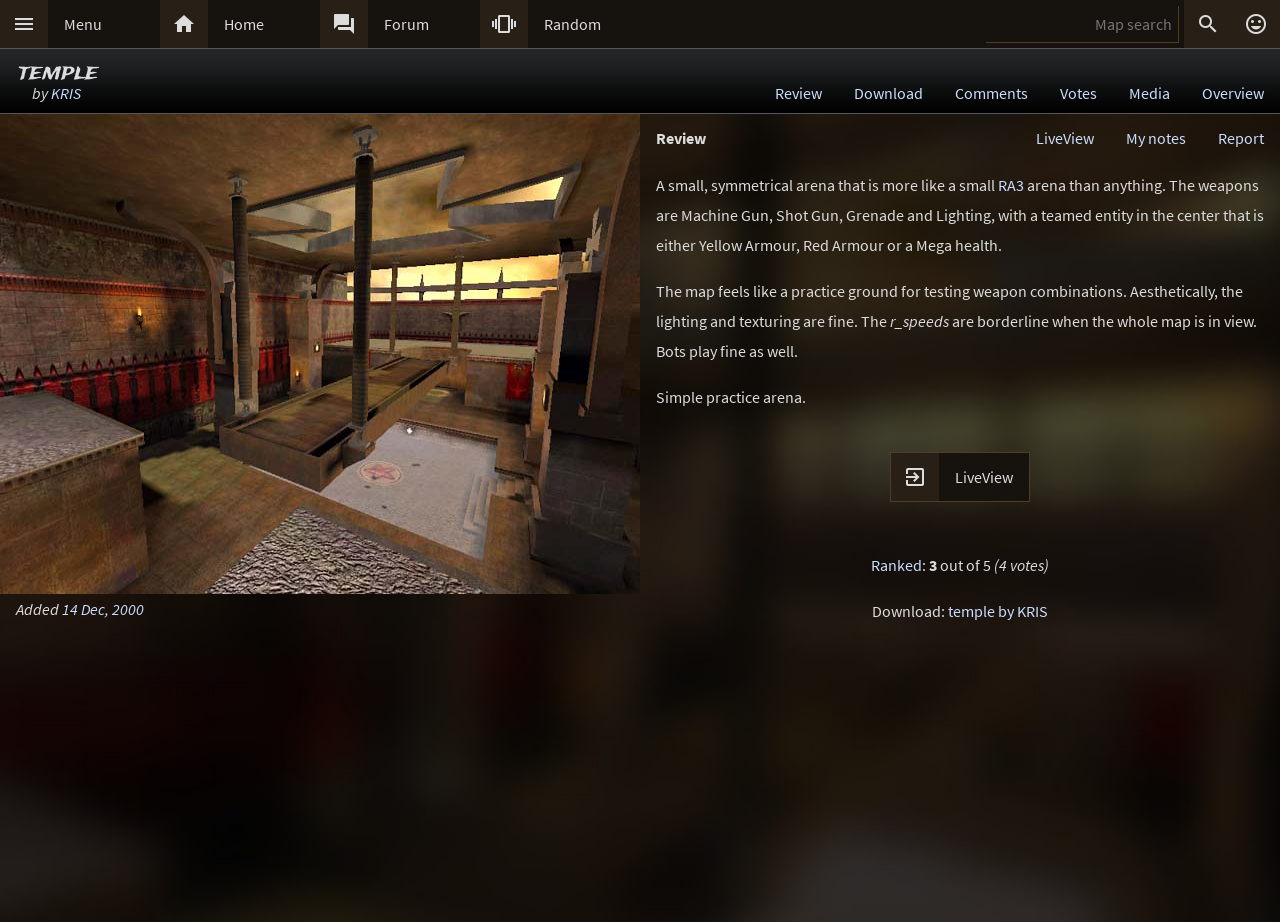Explain in detail what you observe on this webpage.

This webpage is a review of a Quake 3 Arena map called "temple" created by KRIS. At the top, there is a navigation menu with 7 links: "\ue5d2", "Menu", "\ue88a", "Home", "\ue0bf", "Forum", and "\ue62d", followed by a "Random" link. On the right side of the navigation menu, there is a search box labeled "Map search".

Below the navigation menu, there is a title "temple" with the author's name "KRIS" linked to their profile. Underneath the title, there are 5 links: "Review", "Download", "Comments", "Votes", and "Media".

On the left side of the page, there is a large image of the map "temple by KRIS". Below the image, there is information about the map, including the date it was added, "14 Dec, 2000".

The main content of the page is a review of the map, which describes it as a small, symmetrical arena with a central entity and various weapons. The review also mentions the map's aesthetics, performance, and bot play.

On the right side of the page, there are several links and buttons, including "My notes", "LiveView", and "View this map in your browser" with a "LiveView" link. There is also a rating section with a score out of 5 and the number of votes, as well as a "Download" link to download the map.

Overall, the webpage provides a detailed review of the Quake 3 Arena map "temple" and offers various links and features to explore the map further.